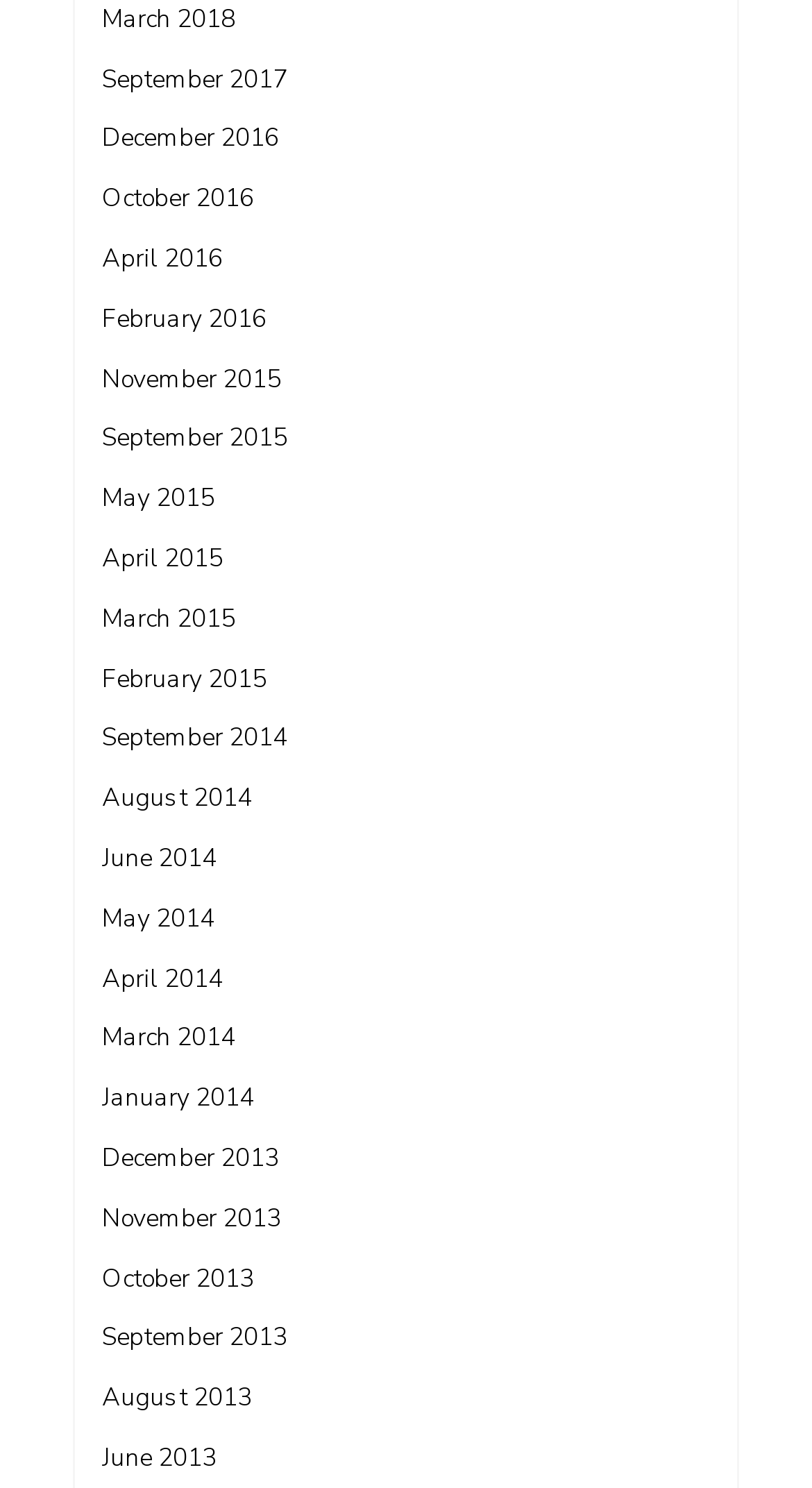Please identify the bounding box coordinates of the clickable element to fulfill the following instruction: "view September 2017". The coordinates should be four float numbers between 0 and 1, i.e., [left, top, right, bottom].

[0.126, 0.041, 0.354, 0.064]